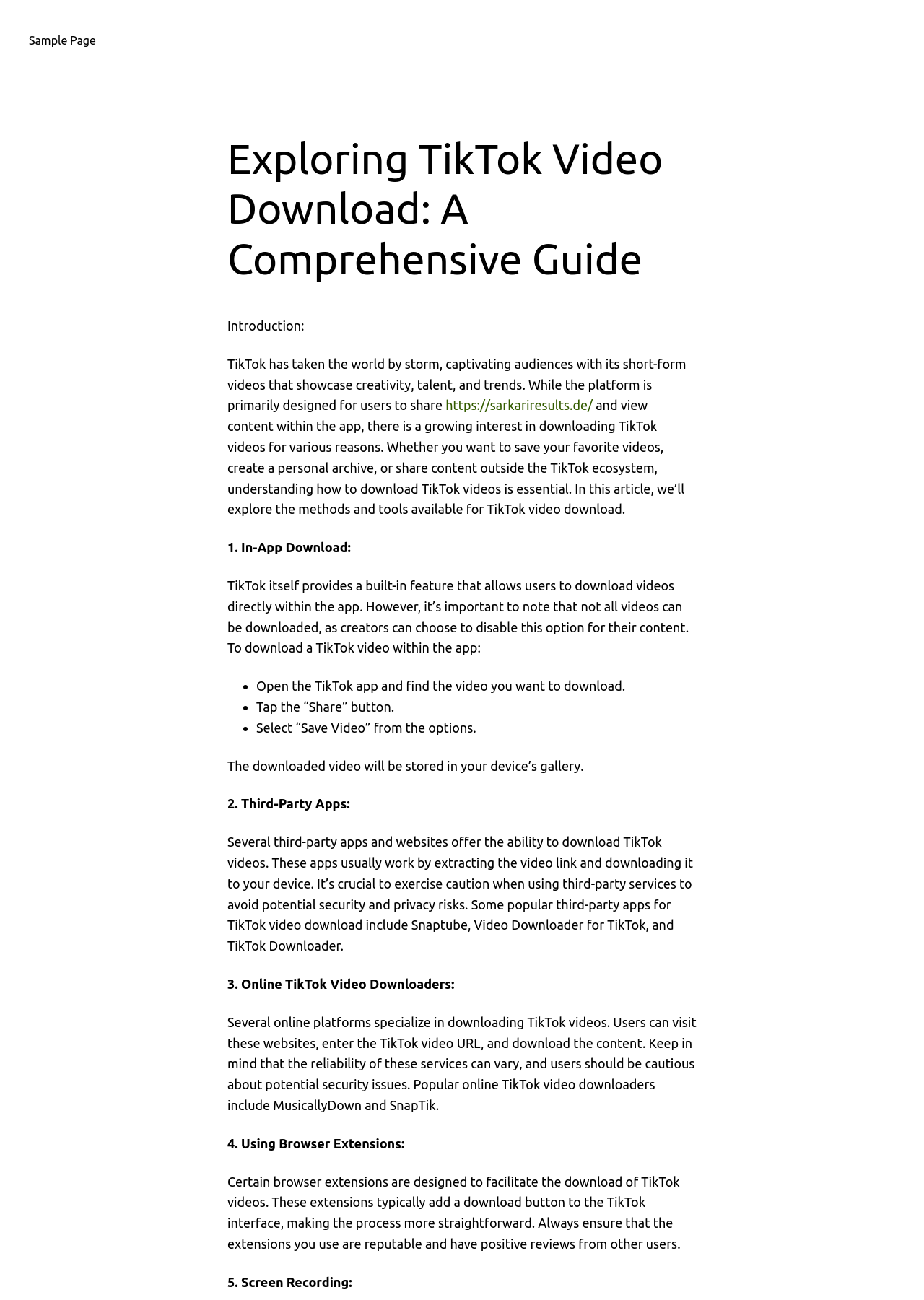How many methods are described for TikTok video download?
Based on the visual content, answer with a single word or a brief phrase.

5